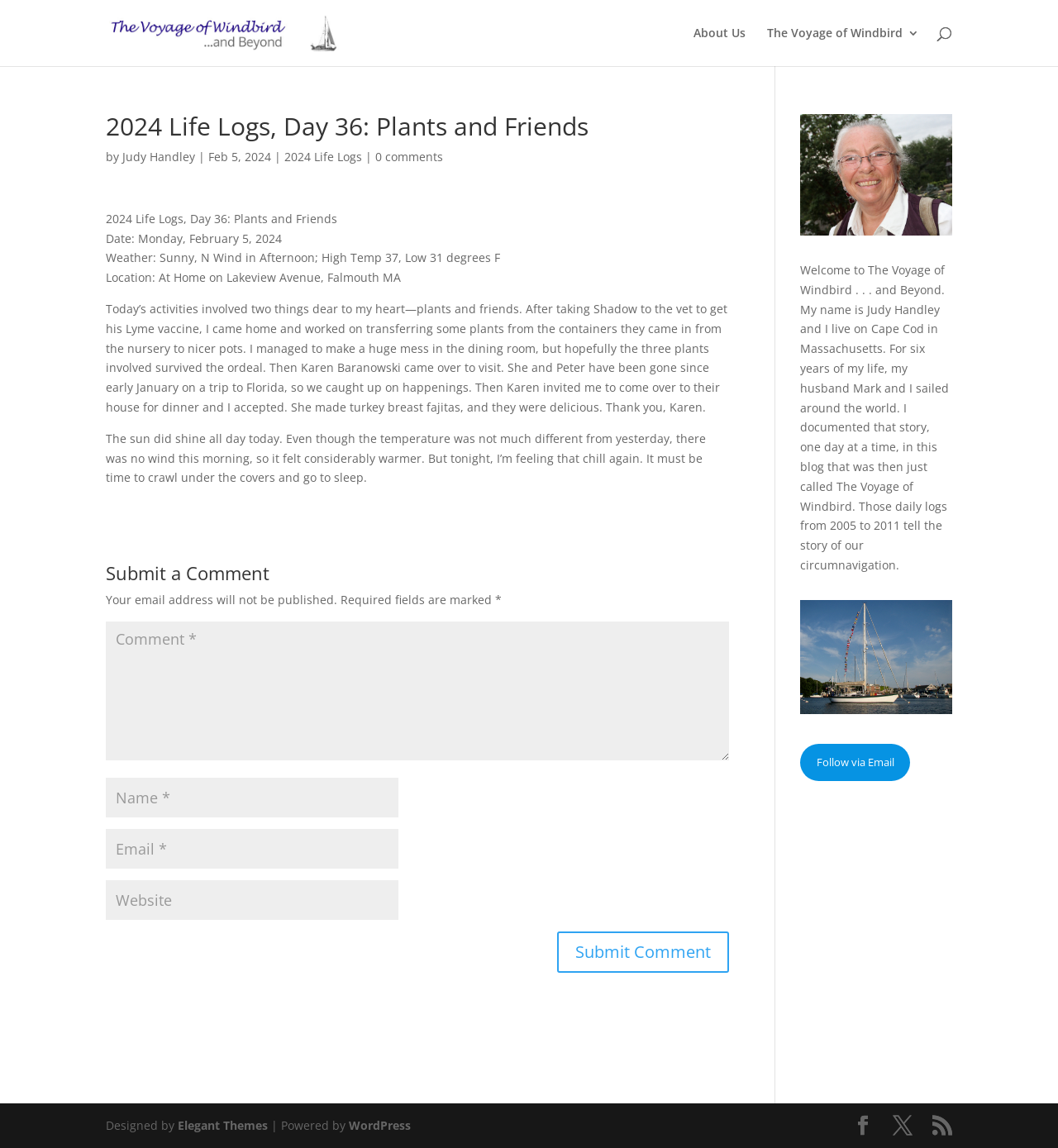Please identify the bounding box coordinates of the area that needs to be clicked to follow this instruction: "Follow via Email".

[0.756, 0.648, 0.86, 0.681]